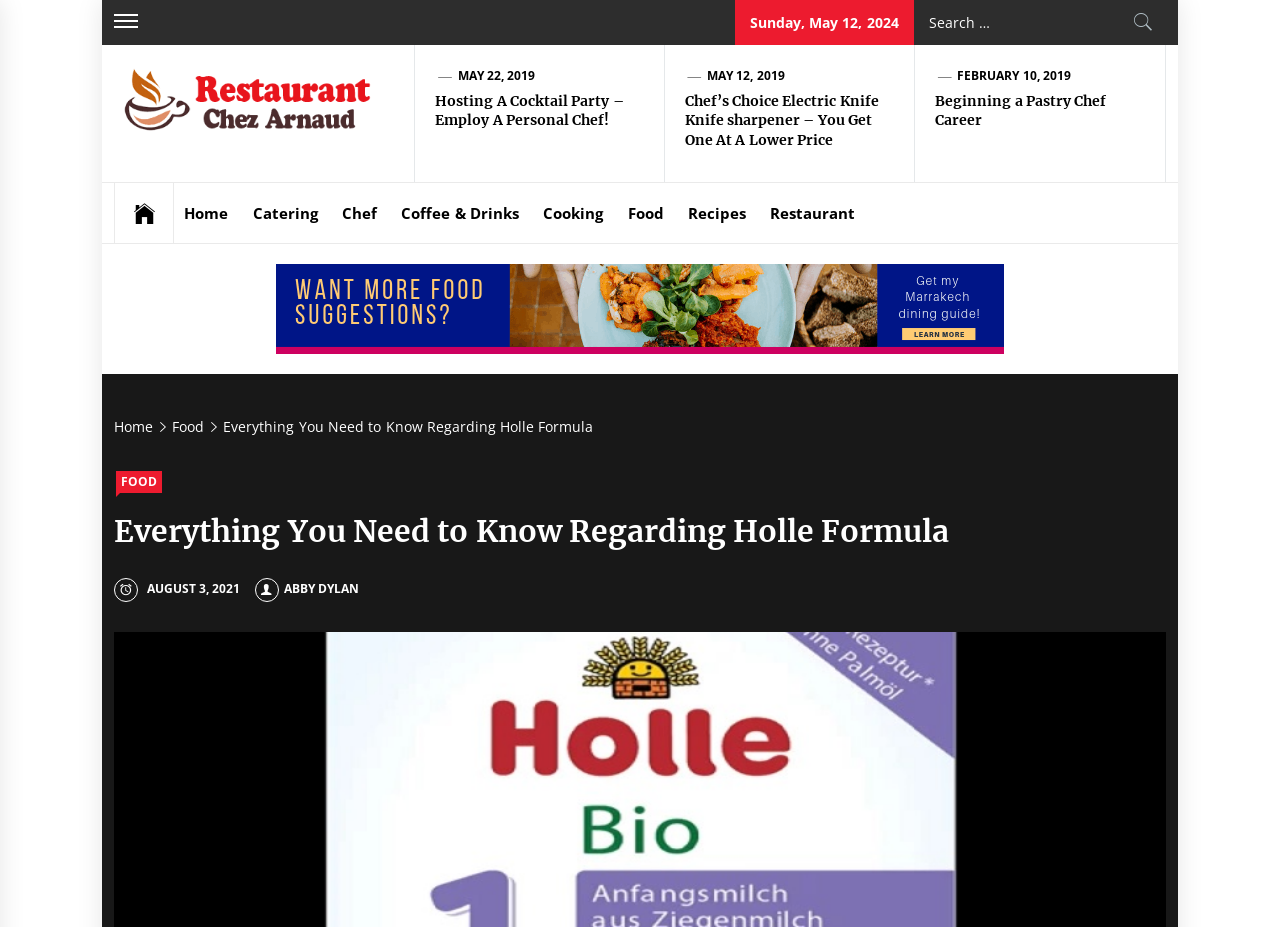Please specify the bounding box coordinates of the region to click in order to perform the following instruction: "View Chef’s Choice Electric Knife Knife sharpener article".

[0.535, 0.099, 0.699, 0.162]